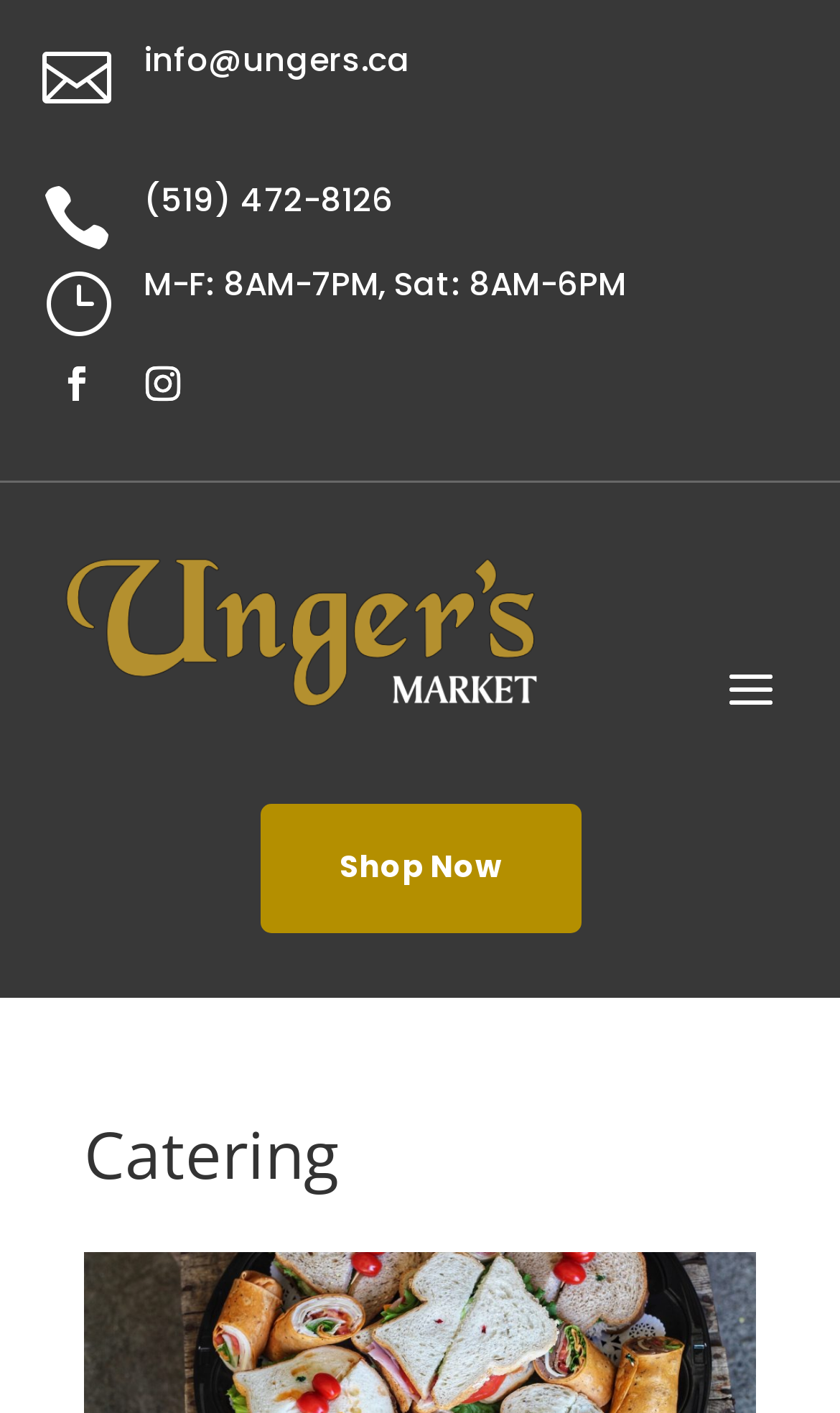What is the email address of Unger's Market?
Please use the image to provide a one-word or short phrase answer.

info@ungers.ca